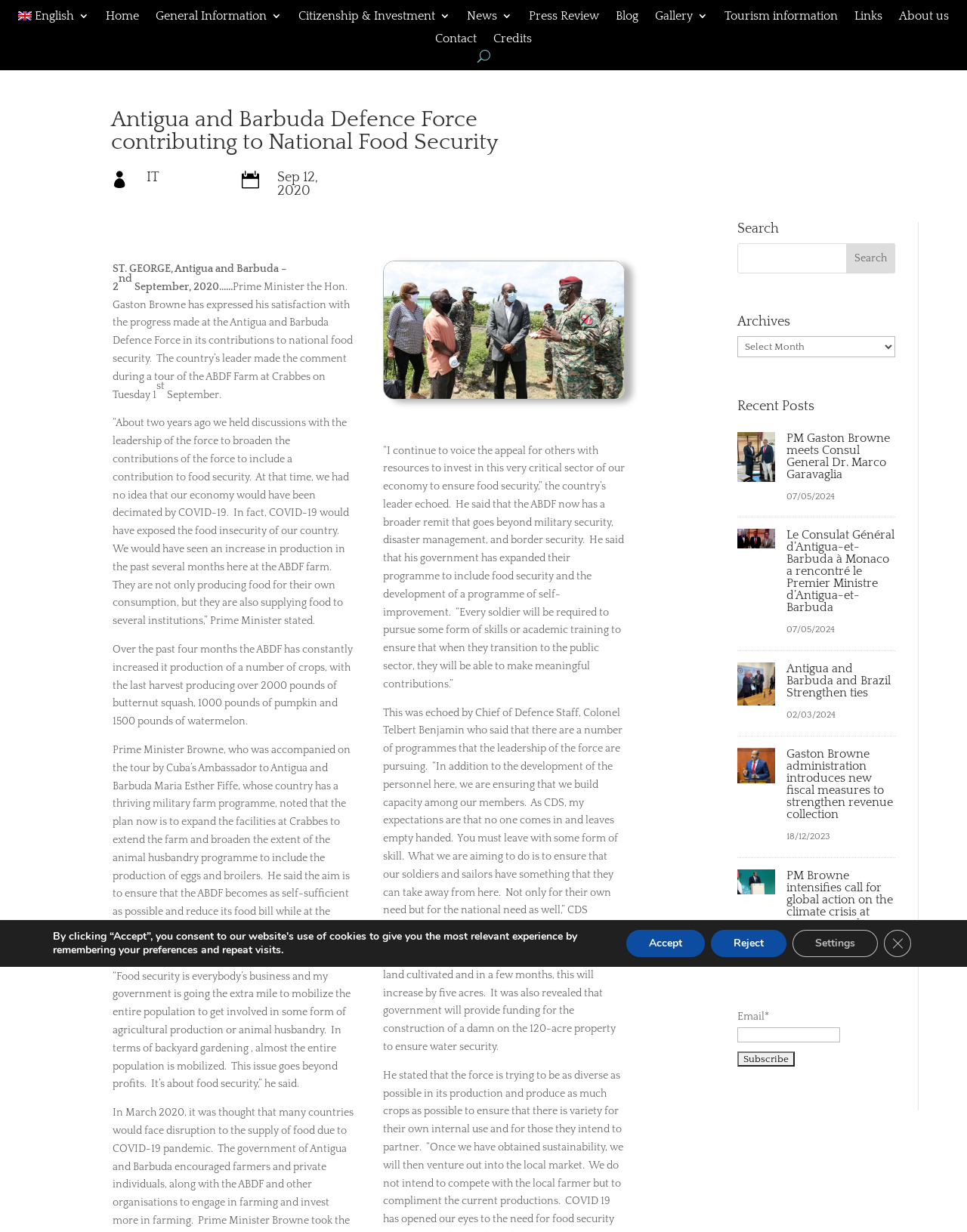Offer a detailed explanation of the webpage layout and contents.

The webpage is about the Antigua and Barbuda Defense Force's contribution to national food security. At the top, there are multiple links to different sections of the website, including "English", "Home", "General Information", "Citizenship & Investment", "News", "Press Review", "Blog", "Gallery", "Tourism information", "Links", "About us", and "Contact". 

Below the links, there is a heading that reads "Antigua and Barbuda Defence Force contributing to National Food Security". To the left of the heading, there are two layout tables with static text and headings. The first layout table has a static text element with a Unicode character and a heading that reads "IT". The second layout table has another static text element with a different Unicode character and a heading that reads "Sep 12, 2020".

The main content of the webpage is a news article about Prime Minister Gaston Browne's visit to the Antigua and Barbuda Defence Force farm at Crabbes. The article is divided into several paragraphs, with the first paragraph describing the Prime Minister's satisfaction with the progress made at the farm. The subsequent paragraphs provide more details about the farm's production, including the types and quantities of crops produced, and the Prime Minister's plans to expand the facilities.

To the right of the article, there is an image related to the news story. Below the image, there are several links to other news articles, including "PM Gaston Browne meets Consul General Dr. Marco Garavaglia", "Le Consulat Général d’Antigua-et-Barbuda à Monaco a rencontré le Premier Ministre d’Antigua-et-Barbuda", "Antigua and Barbuda and Brazil Strengthen ties", "Gaston Browne administration introduces new fiscal measures to strengthen revenue collection", and "PM Browne intensifies call for global action on the climate crisis at COP28 in Dubai". Each link has a corresponding heading and date.

At the bottom of the webpage, there is a section for subscribing to a newsletter, with a textbox to enter an email address and a button to subscribe. There is also a GDPR cookie banner with buttons to accept, reject, or customize cookie settings.